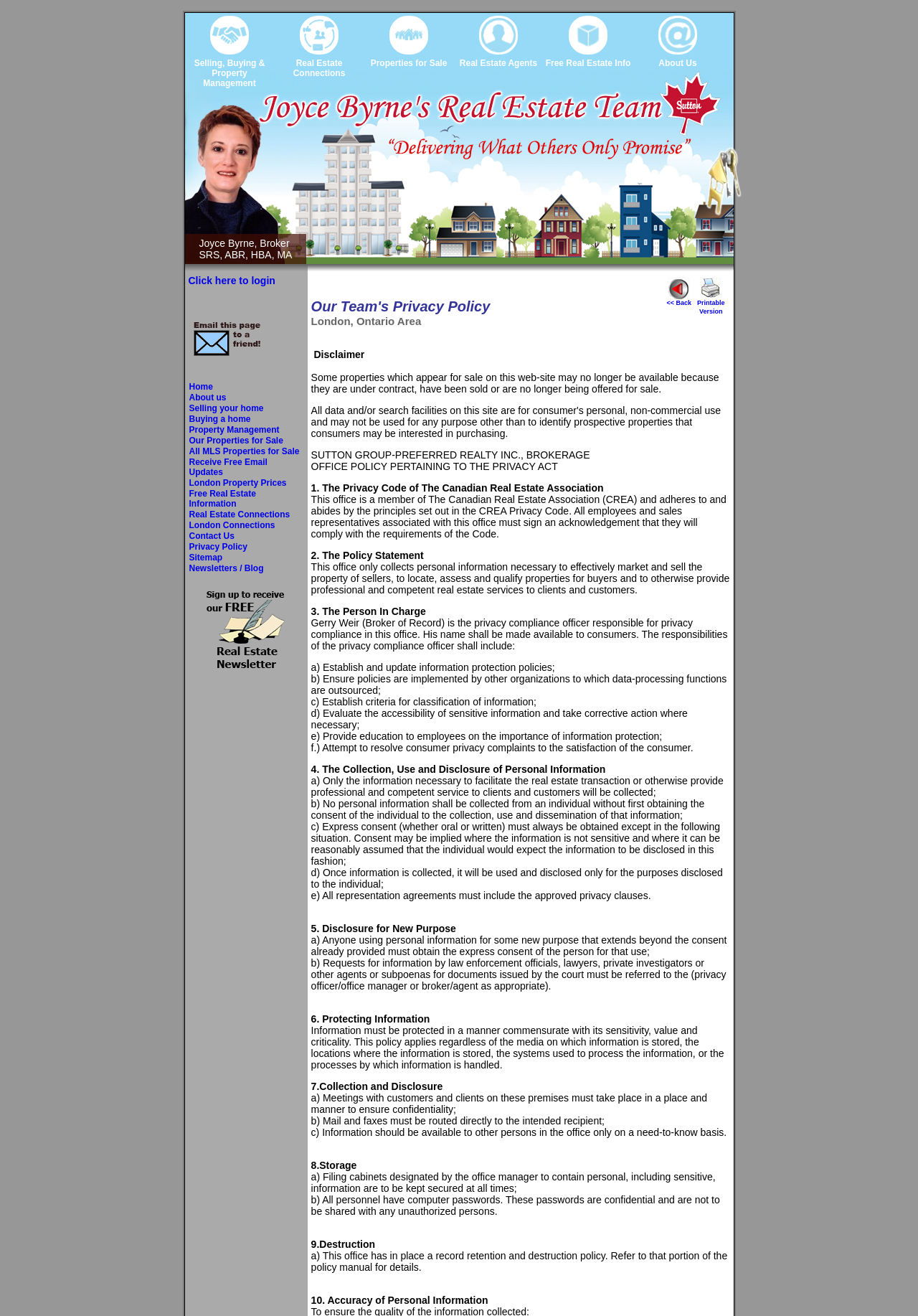Locate the bounding box coordinates of the clickable element to fulfill the following instruction: "Click the 'About us' link". Provide the coordinates as four float numbers between 0 and 1 in the format [left, top, right, bottom].

[0.206, 0.298, 0.246, 0.306]